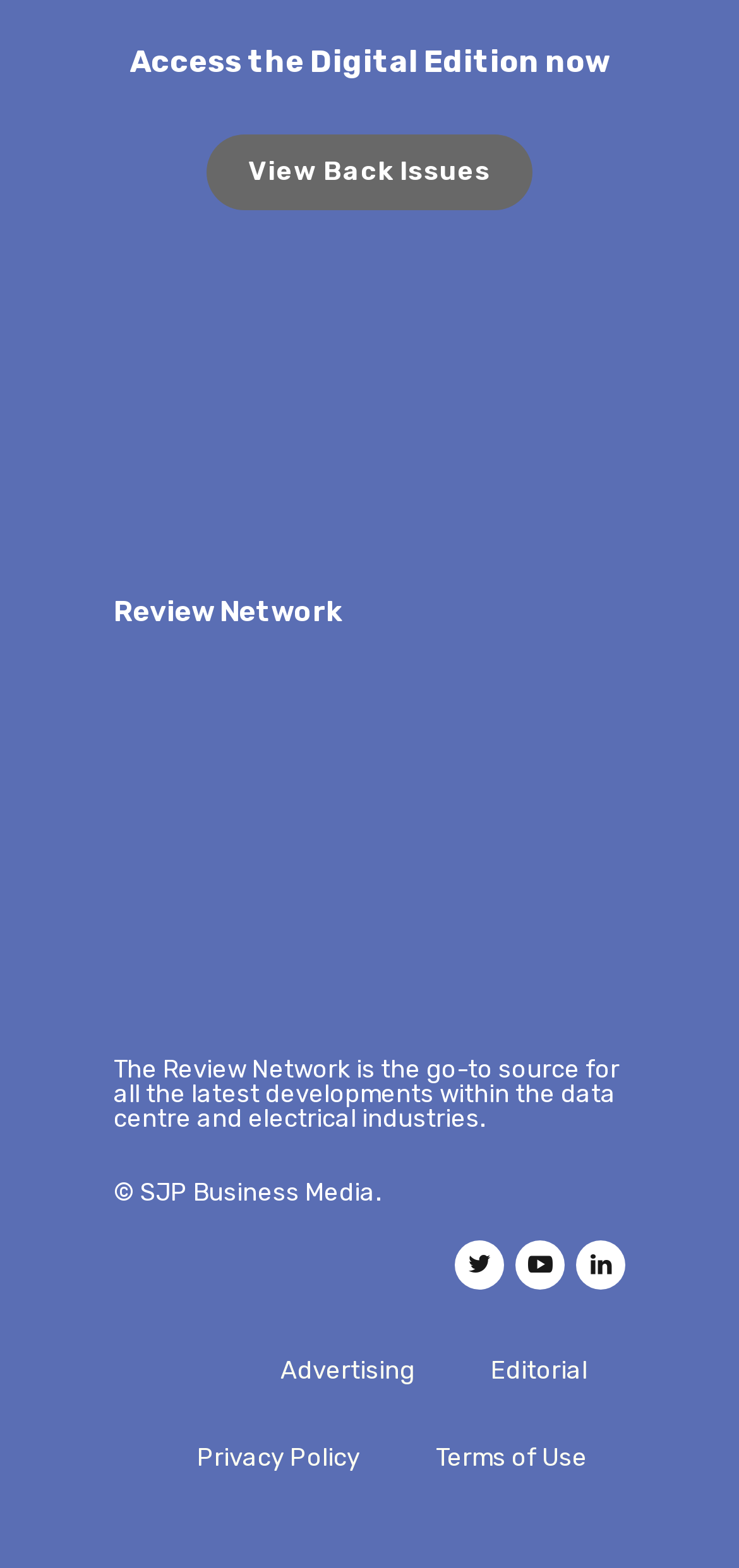Bounding box coordinates should be in the format (top-left x, top-left y, bottom-right x, bottom-right y) and all values should be floating point numbers between 0 and 1. Determine the bounding box coordinate for the UI element described as: Terms of Use

[0.538, 0.902, 0.846, 0.958]